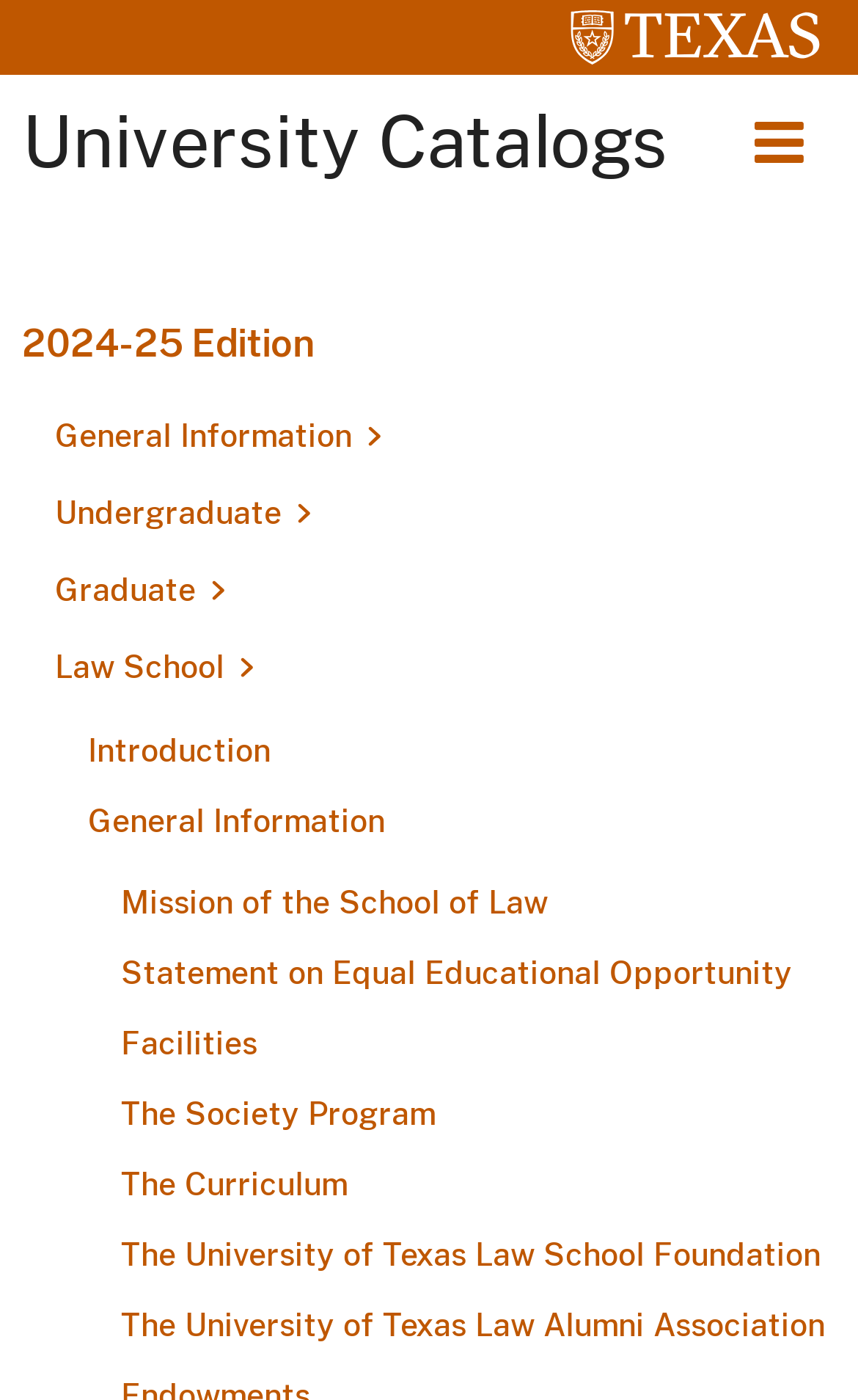Please answer the following query using a single word or phrase: 
How many links are hidden?

13